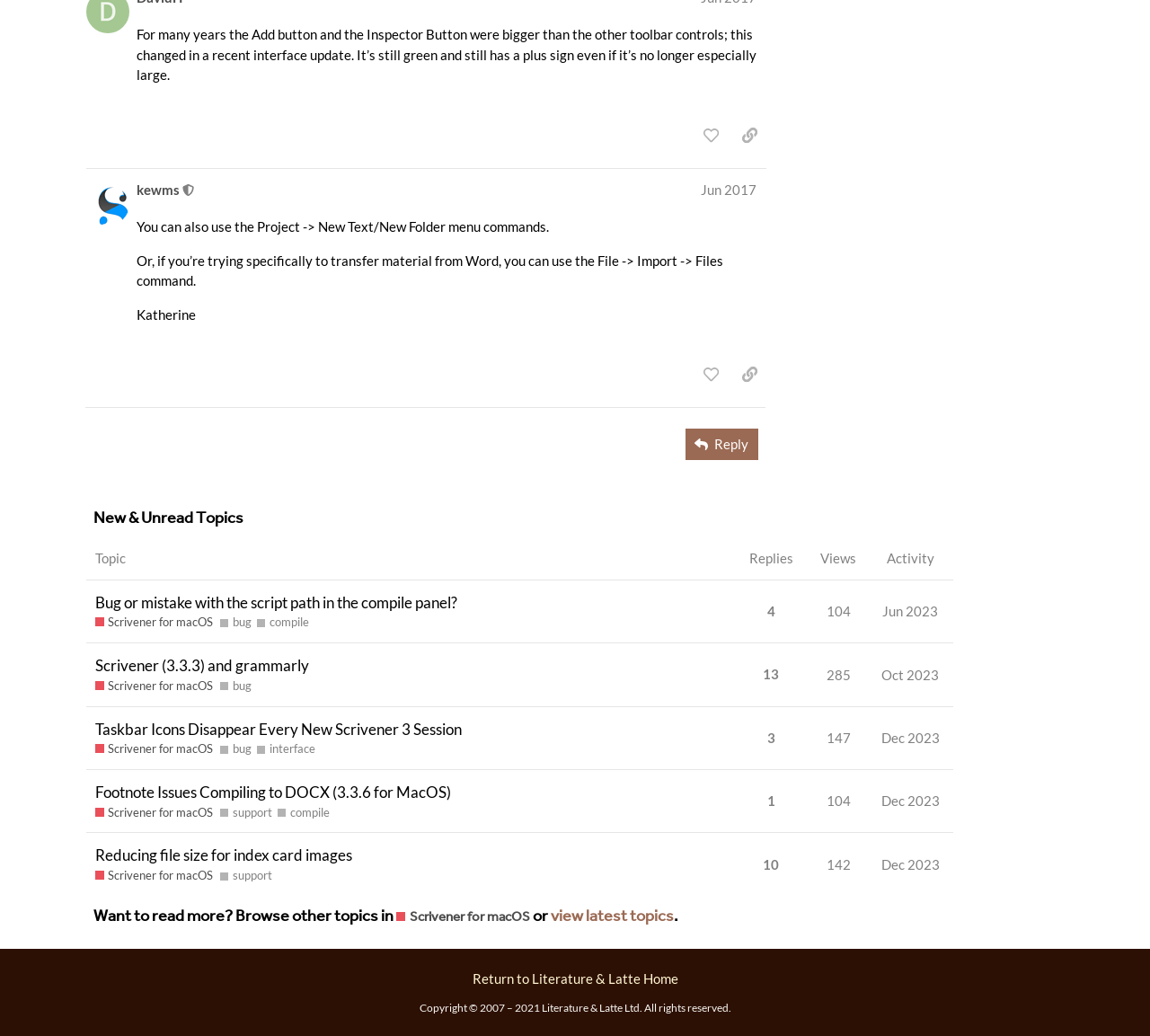From the element description bug, predict the bounding box coordinates of the UI element. The coordinates must be specified in the format (top-left x, top-left y, bottom-right x, bottom-right y) and should be within the 0 to 1 range.

[0.191, 0.654, 0.219, 0.671]